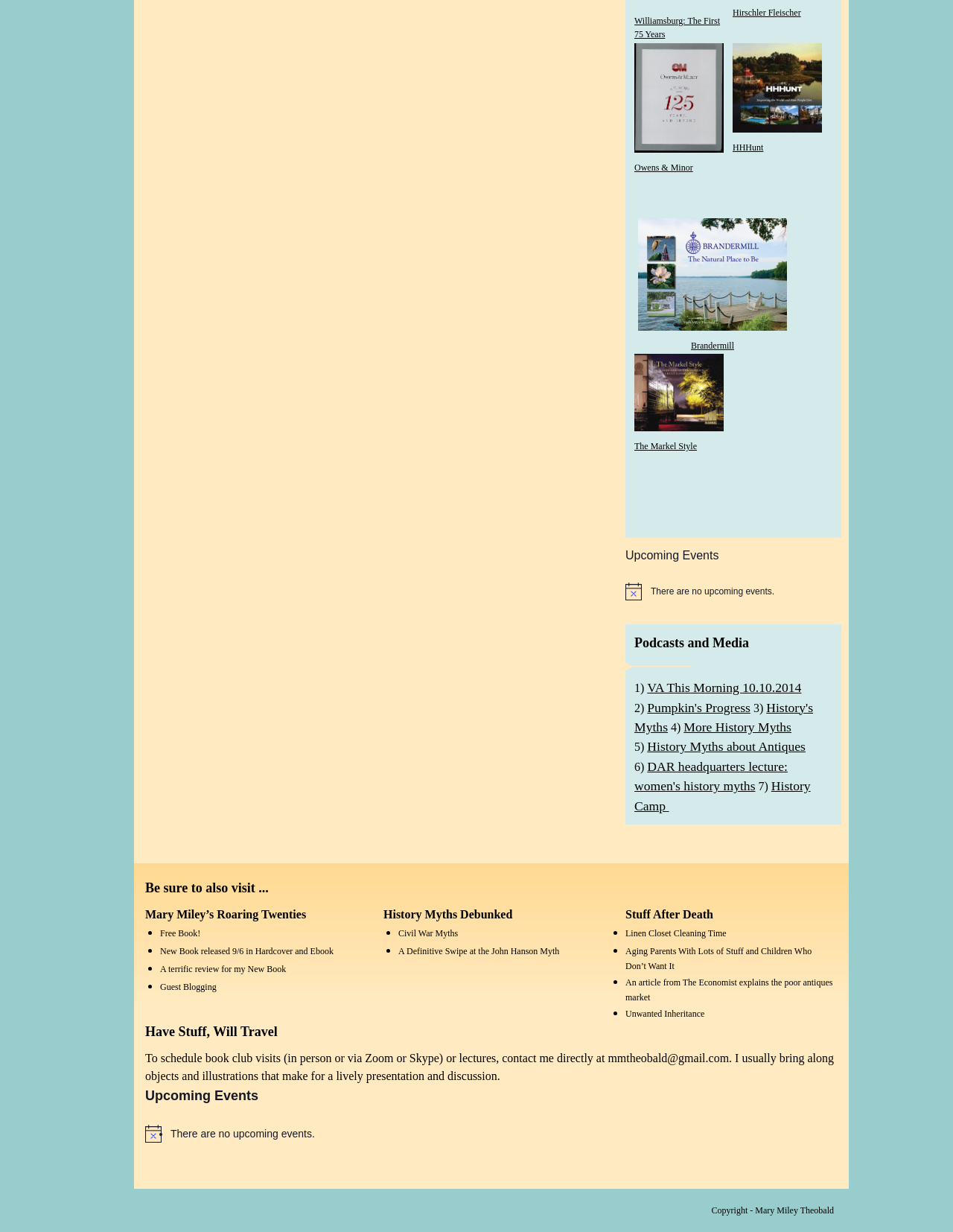Pinpoint the bounding box coordinates of the clickable element needed to complete the instruction: "Click on the 'Williamsburg: The First 75 Years' link". The coordinates should be provided as four float numbers between 0 and 1: [left, top, right, bottom].

[0.666, 0.012, 0.759, 0.033]